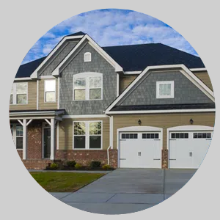How many garage doors are present in the image?
Using the image as a reference, give a one-word or short phrase answer.

Two